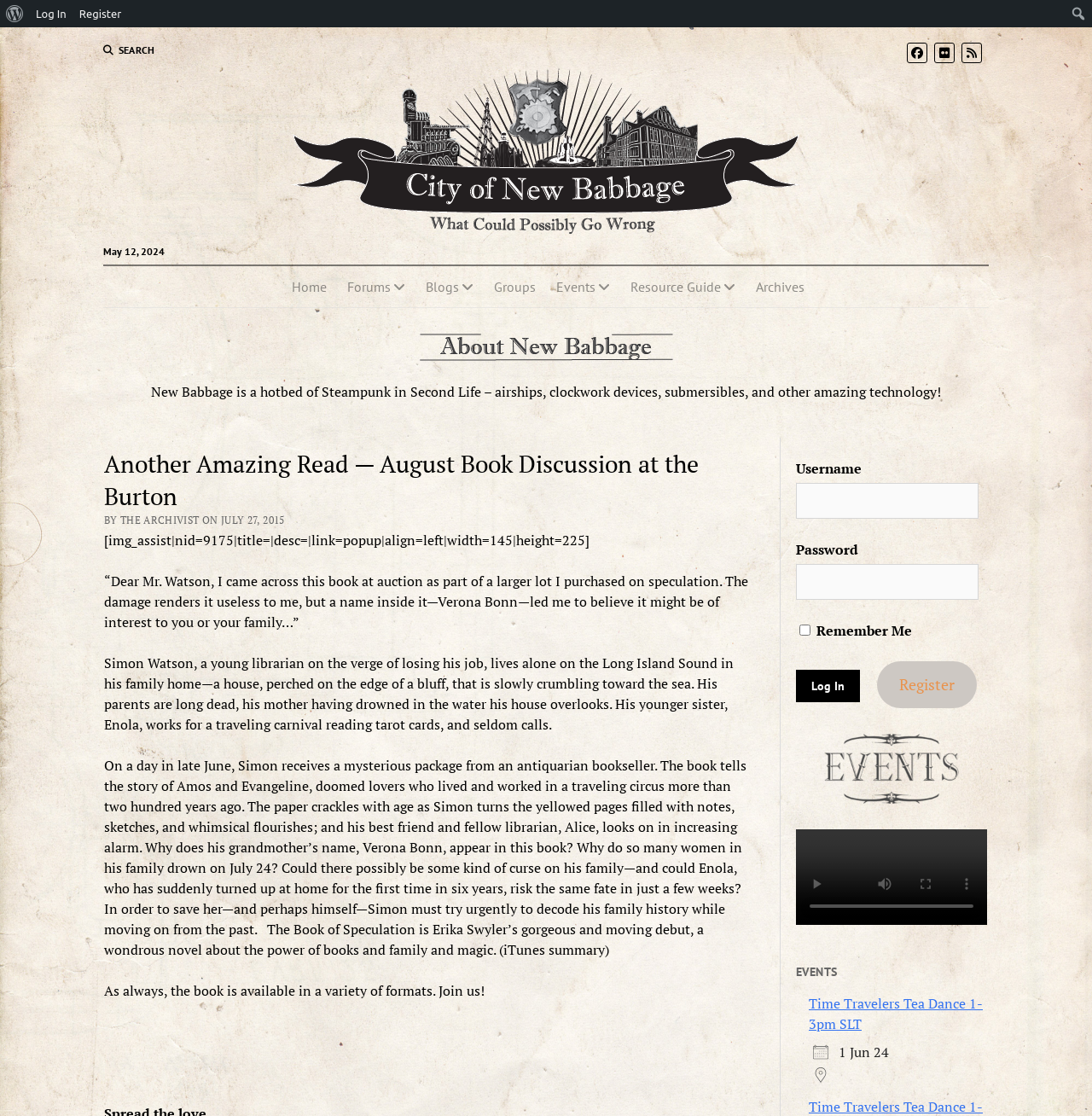Write a detailed summary of the webpage.

This webpage is about the City of New Babbage, a Steampunk-themed community in Second Life. At the top, there are three menu items: "About WordPress", "Log In", and "Register". On the right side of the top section, there is a search bar with a magnifying glass icon. Below the top section, there are several social media links, including Facebook, Flickr, and RSS.

The main content of the webpage is about a book discussion event, "Another Amazing Read — August Book Discussion at the Burton". The event is described in detail, including a summary of the book "The Book of Speculation" by Erika Swyler. The book's story is about a young librarian who receives a mysterious package with a book that tells the story of doomed lovers who lived and worked in a traveling circus over two hundred years ago.

On the right side of the main content, there is a section with a login form, including fields for username, password, and a "Remember Me" checkbox. Below the login form, there are links to register and recover a lost password.

Further down the page, there is a section titled "EVENTS" with a link to a "Time Travelers Tea Dance" event. The event details include the date and time of the event.

Throughout the webpage, there are several images, including the City of New Babbage logo and an image related to the book discussion event.